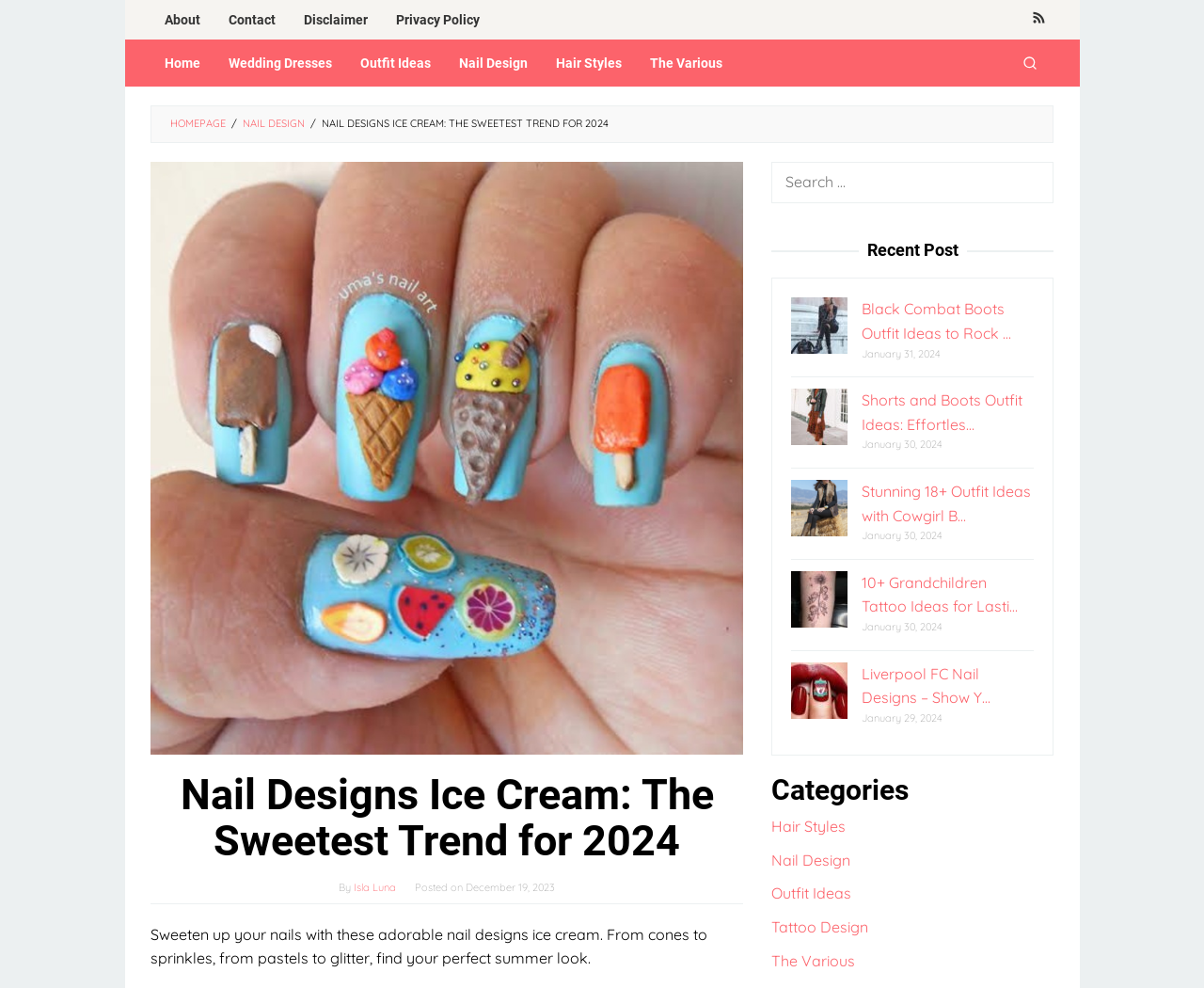What is the category of the article 'Liverpool FC Nail Designs – Show Y…'?
Can you provide an in-depth and detailed response to the question?

The webpage displays a list of recent posts, and one of the posts is 'Liverpool FC Nail Designs – Show Y…', which falls under the category of 'Nail Design'.